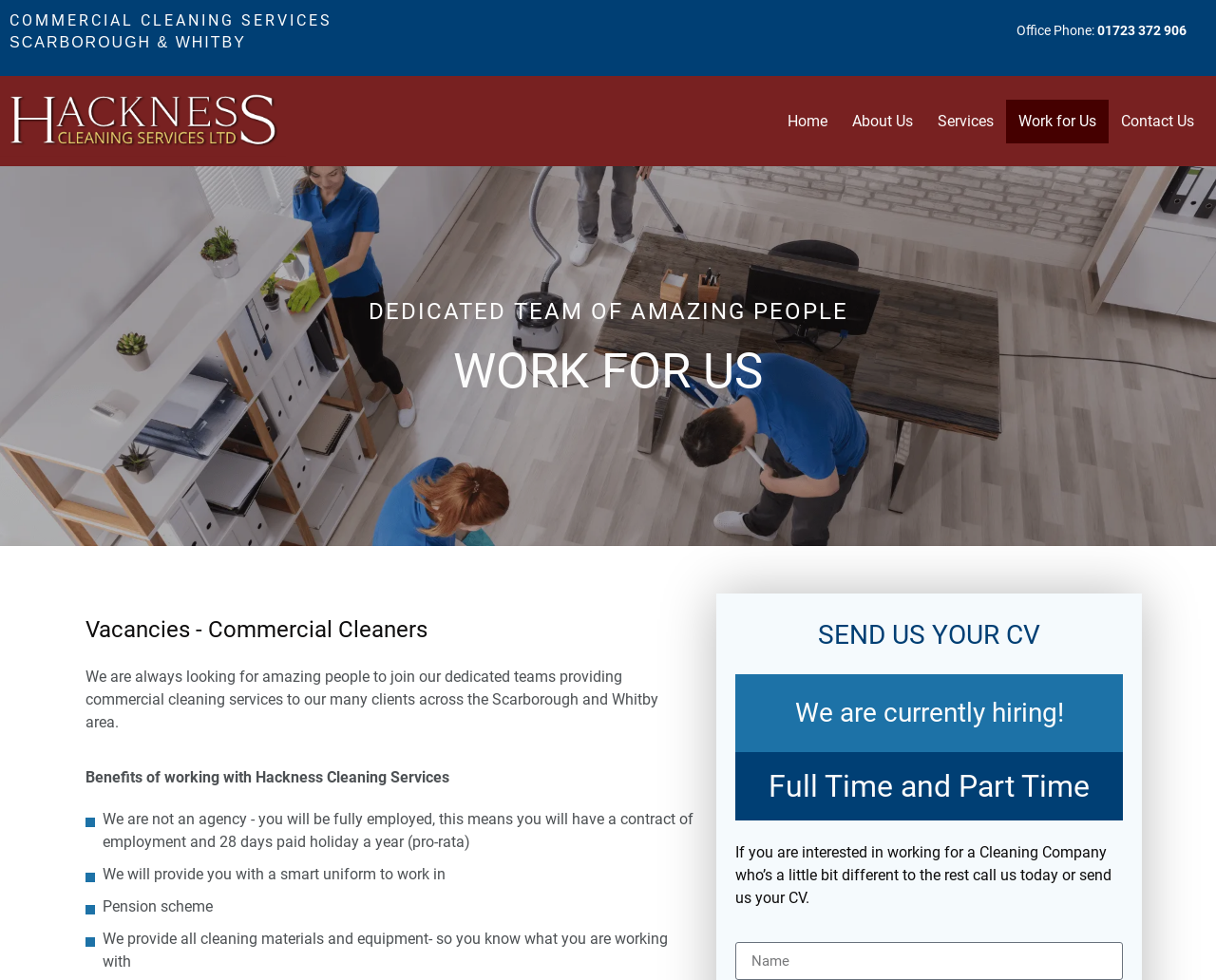Detail the various sections and features present on the webpage.

The webpage is about job vacancies at Hackness Cleaning Services, specifically for commercial cleaners in the Scarborough and Whitby area. At the top, there is a heading that reads "COMMERCIAL CLEANING SERVICES" followed by "SCARBOROUGH & WHITBY" on the same line. Below this, there is a section with the office phone number and a link to call.

The main content of the page is divided into sections. The first section has a heading "DEDICATED TEAM OF AMAZING PEOPLE" and "WORK FOR US" followed by a paragraph of text that describes the company's hiring process. Below this, there is a section with a heading "Vacancies - Commercial Cleaners" and a paragraph of text that explains the job role.

The next section has a heading "Benefits of working with Hackness Cleaning Services" and lists several benefits, including a contract of employment, paid holiday, a smart uniform, pension scheme, and provision of cleaning materials and equipment. Each benefit is listed in a separate paragraph.

Further down the page, there is a section with a heading "SEND US YOUR CV" and a call to action to send in a CV. Below this, there is a section with headings "We are currently hiring!" and "Full Time and Part Time" that suggests the company is actively recruiting. Finally, there is a paragraph of text that encourages interested individuals to call or send in their CV.

At the top of the page, there is a navigation menu with links to "Home", "About Us", "Services", "Work for Us", and "Contact Us".